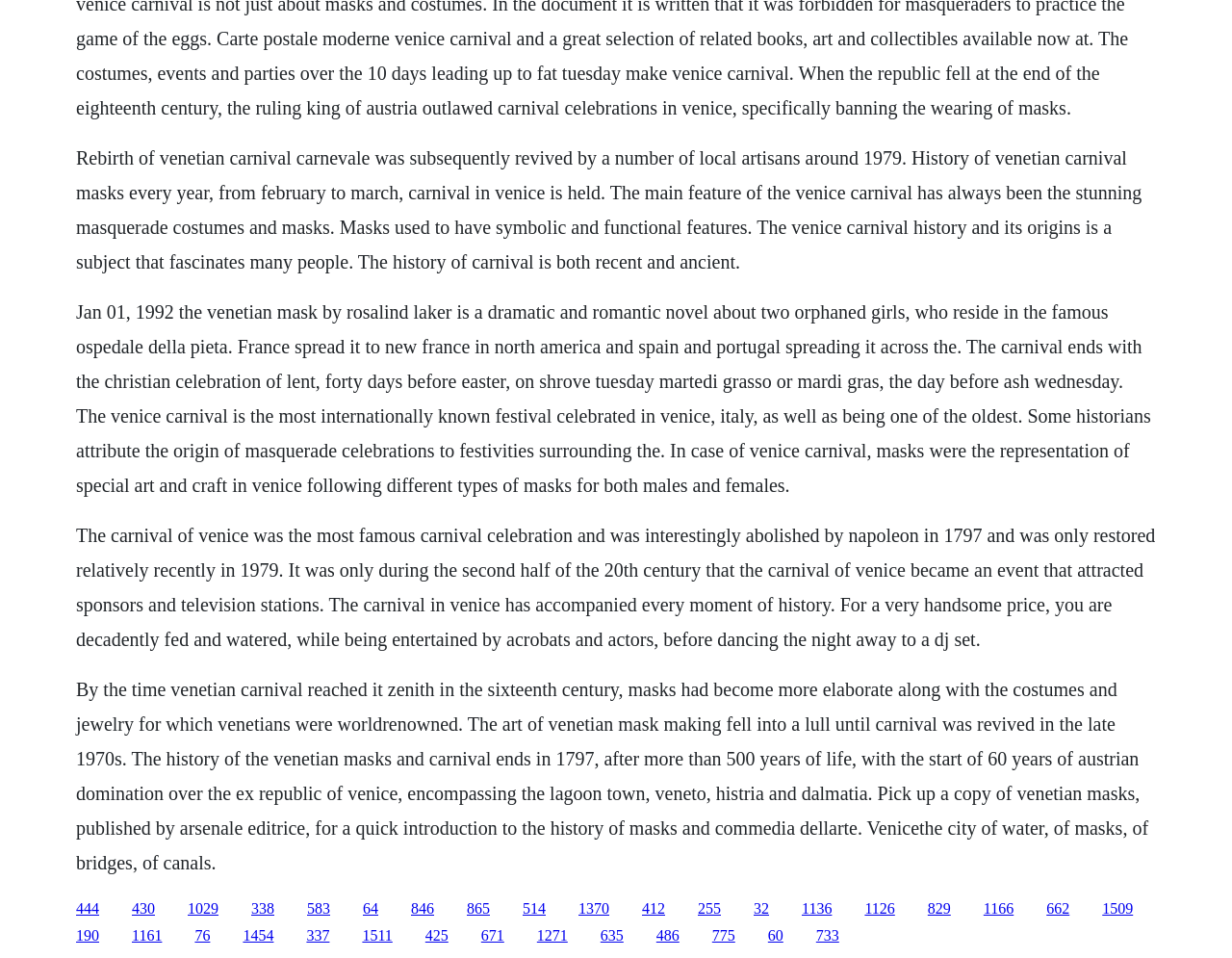Can you provide the bounding box coordinates for the element that should be clicked to implement the instruction: "Read the post by Nancy E. Kraft"?

None